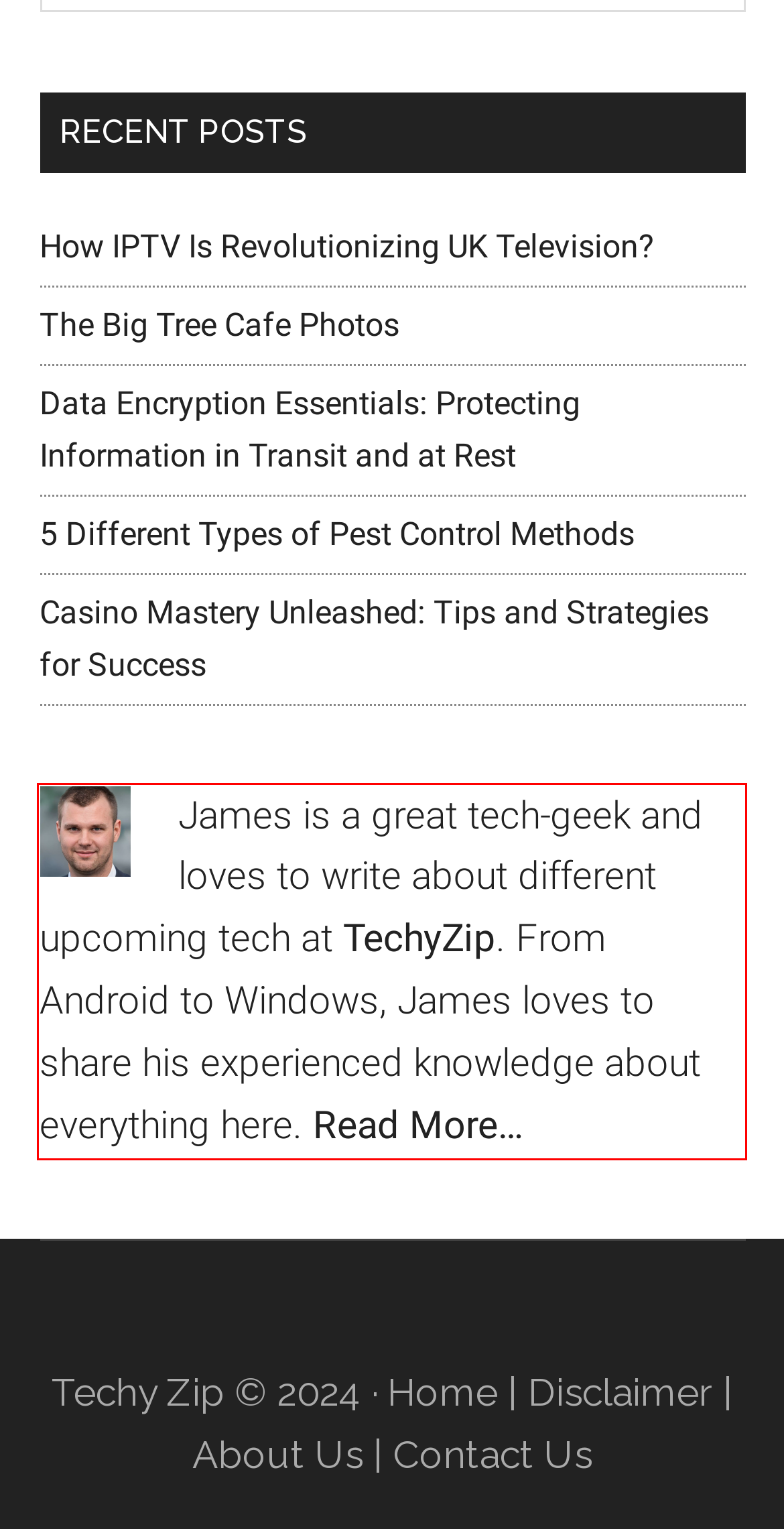With the given screenshot of a webpage, locate the red rectangle bounding box and extract the text content using OCR.

James is a great tech-geek and loves to write about different upcoming tech at TechyZip. From Android to Windows, James loves to share his experienced knowledge about everything here. Read More…